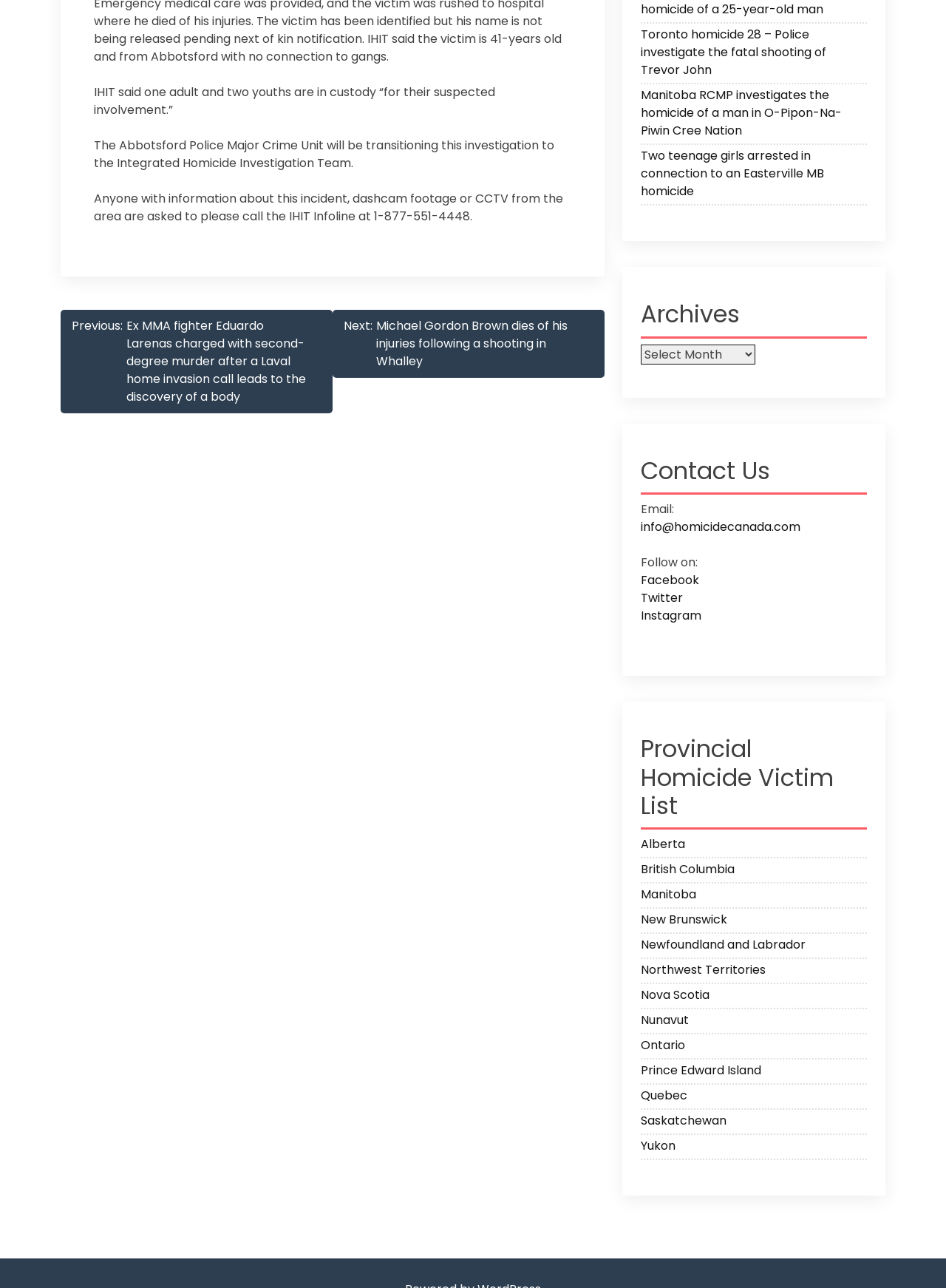Please find the bounding box coordinates in the format (top-left x, top-left y, bottom-right x, bottom-right y) for the given element description. Ensure the coordinates are floating point numbers between 0 and 1. Description: Alberta

[0.677, 0.649, 0.916, 0.666]